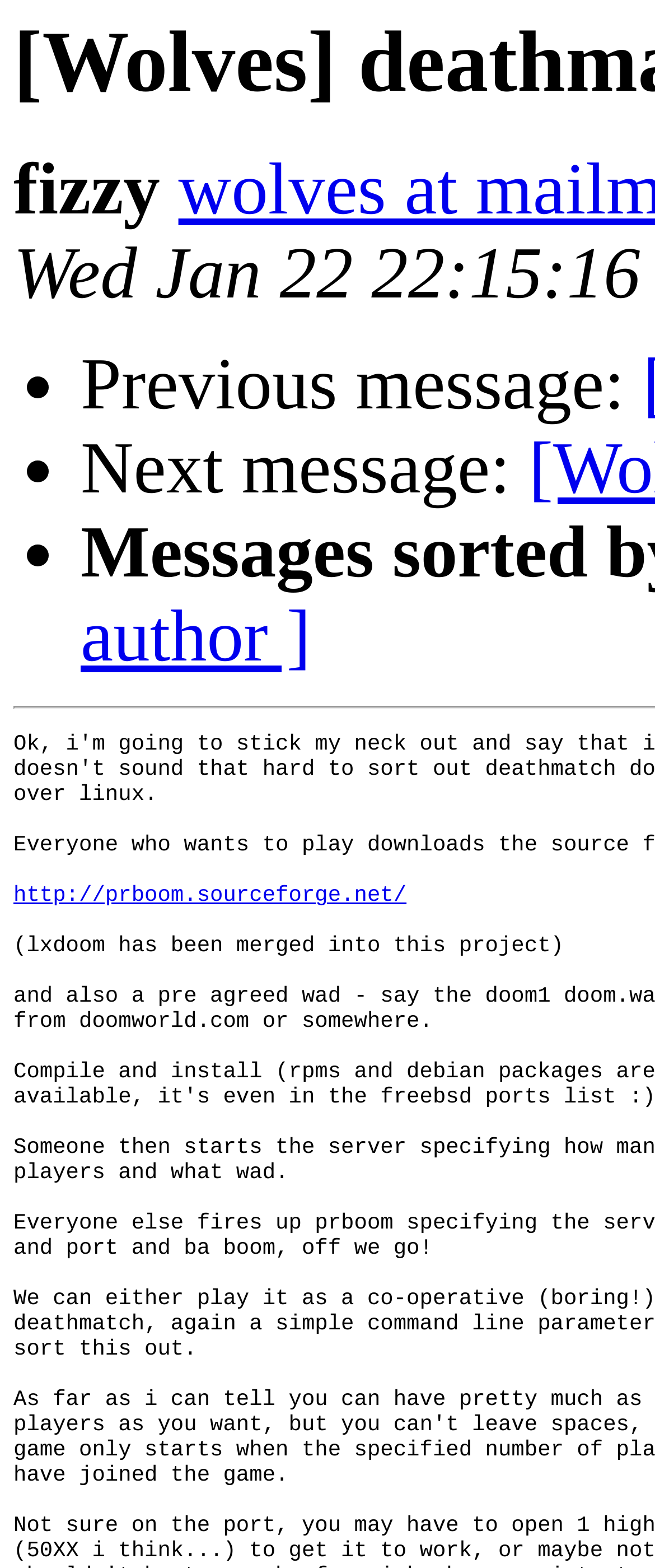From the element description http://prboom.sourceforge.net/, predict the bounding box coordinates of the UI element. The coordinates must be specified in the format (top-left x, top-left y, bottom-right x, bottom-right y) and should be within the 0 to 1 range.

[0.021, 0.563, 0.623, 0.579]